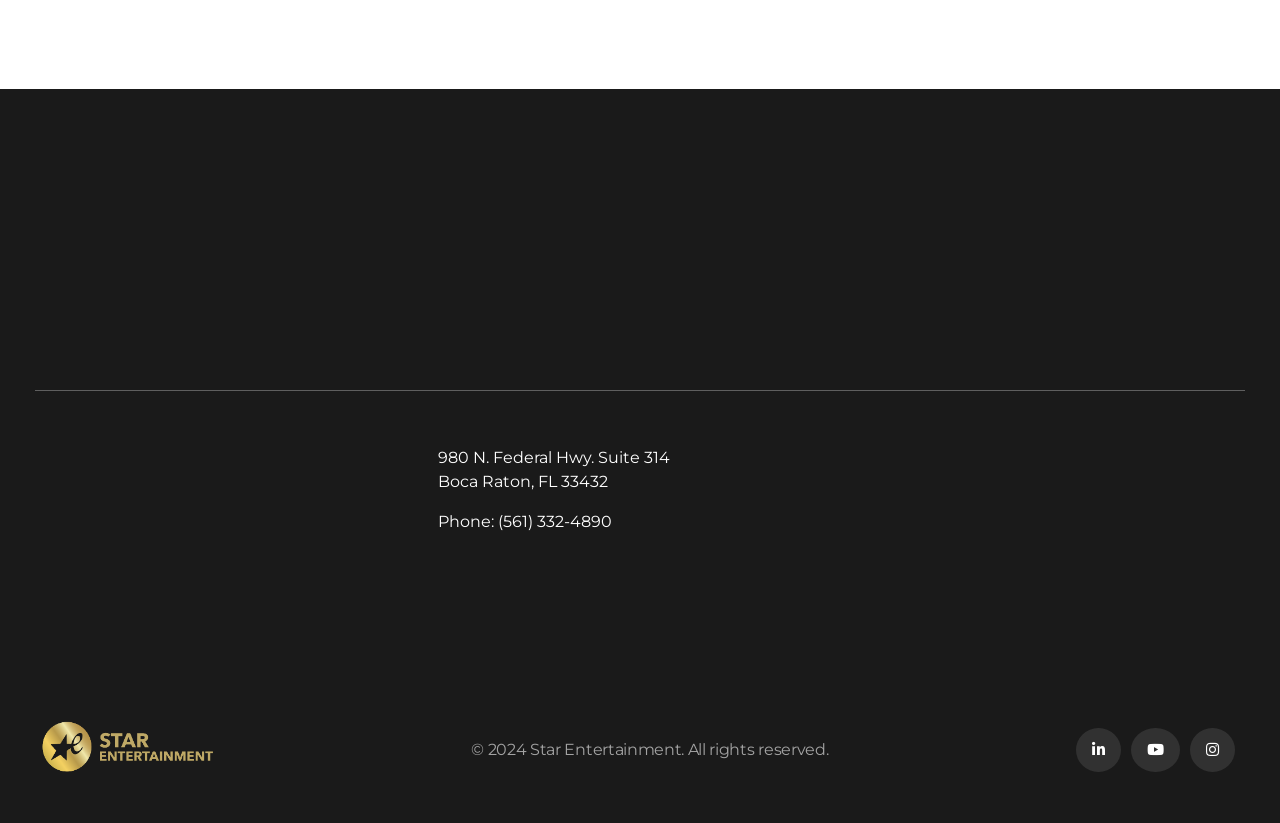How many social media links are at the bottom of the page?
Using the image provided, answer with just one word or phrase.

3